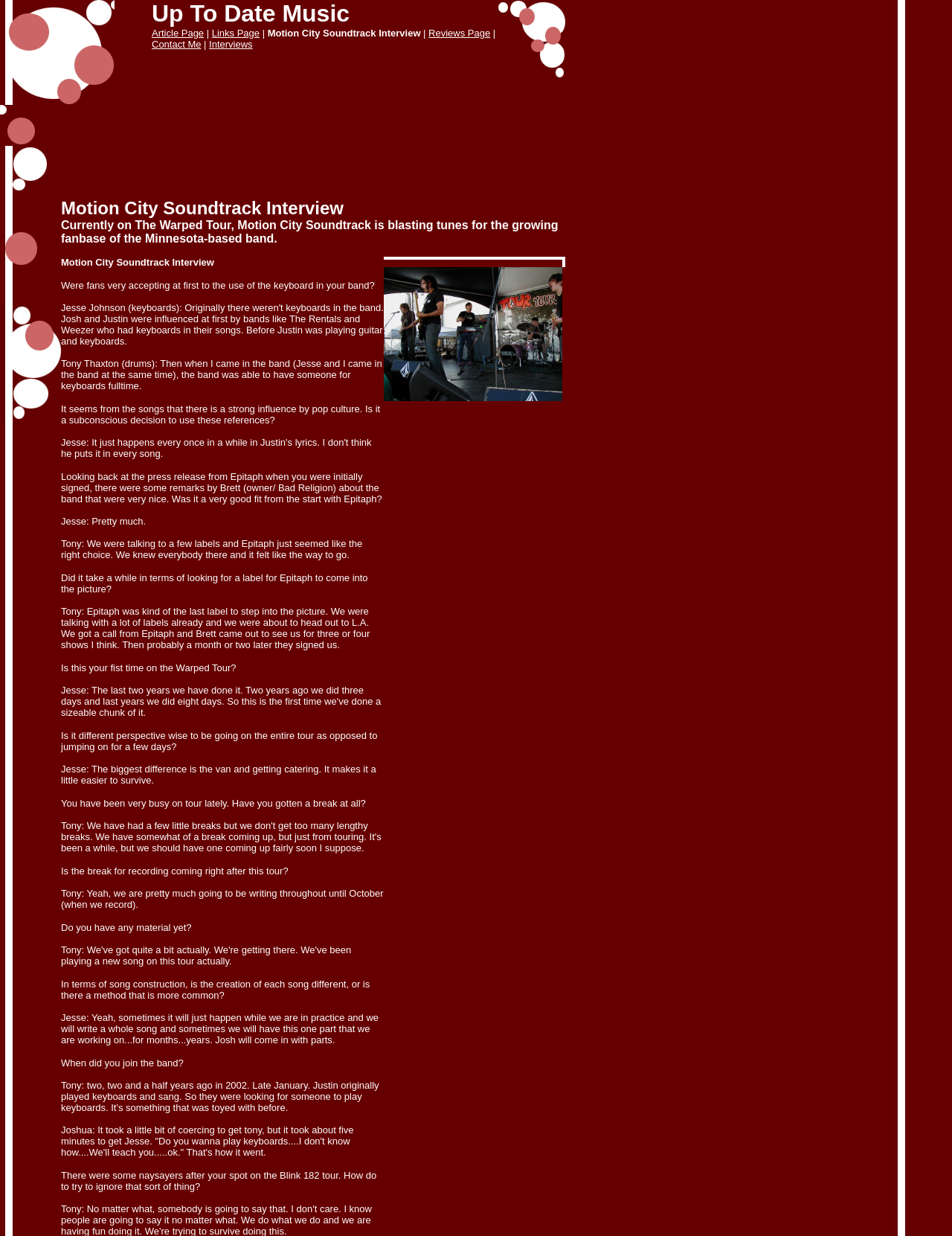Find the bounding box of the UI element described as follows: "Links Page".

[0.222, 0.022, 0.273, 0.031]